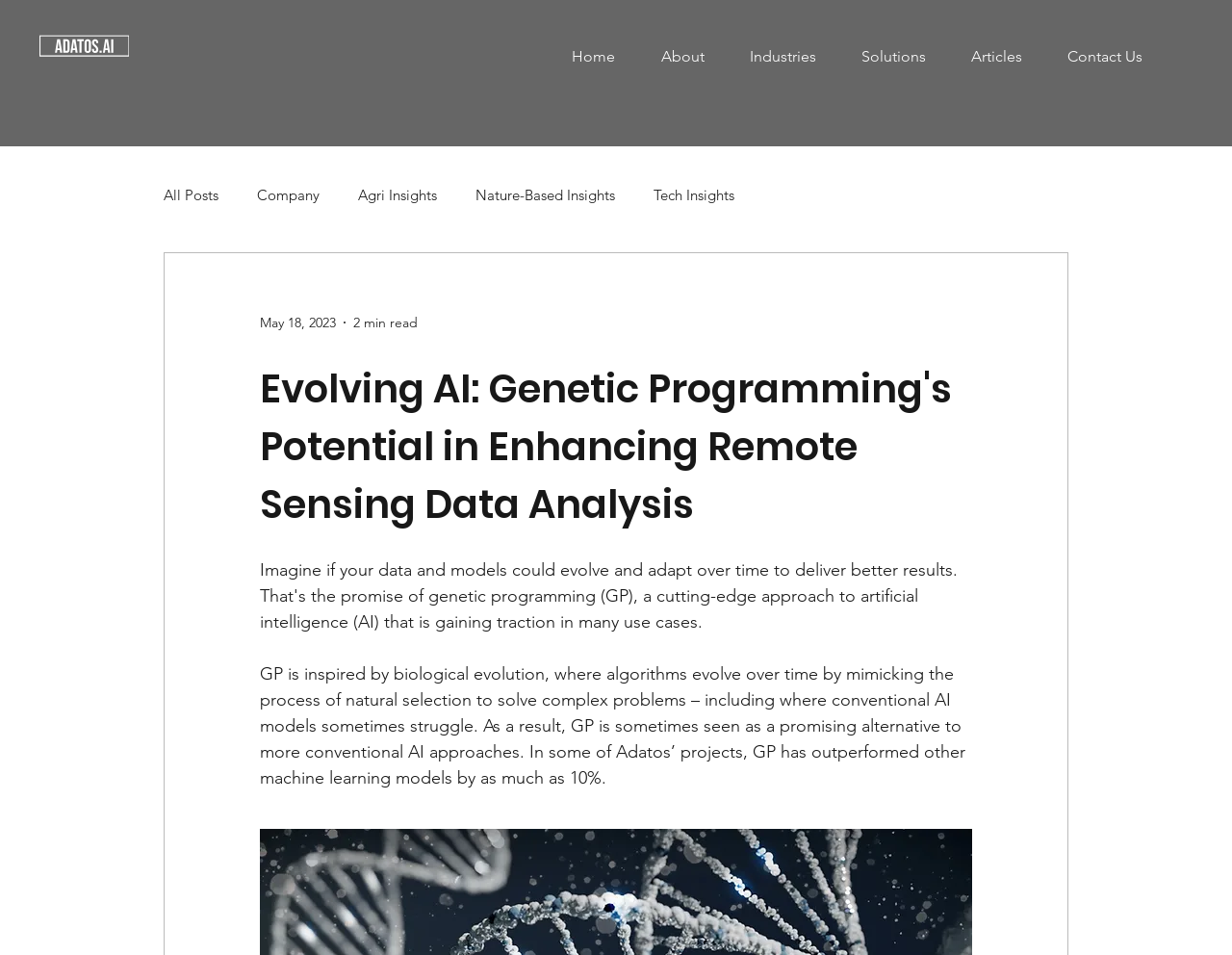Answer this question using a single word or a brief phrase:
What is the performance improvement of GP over other machine learning models?

10%